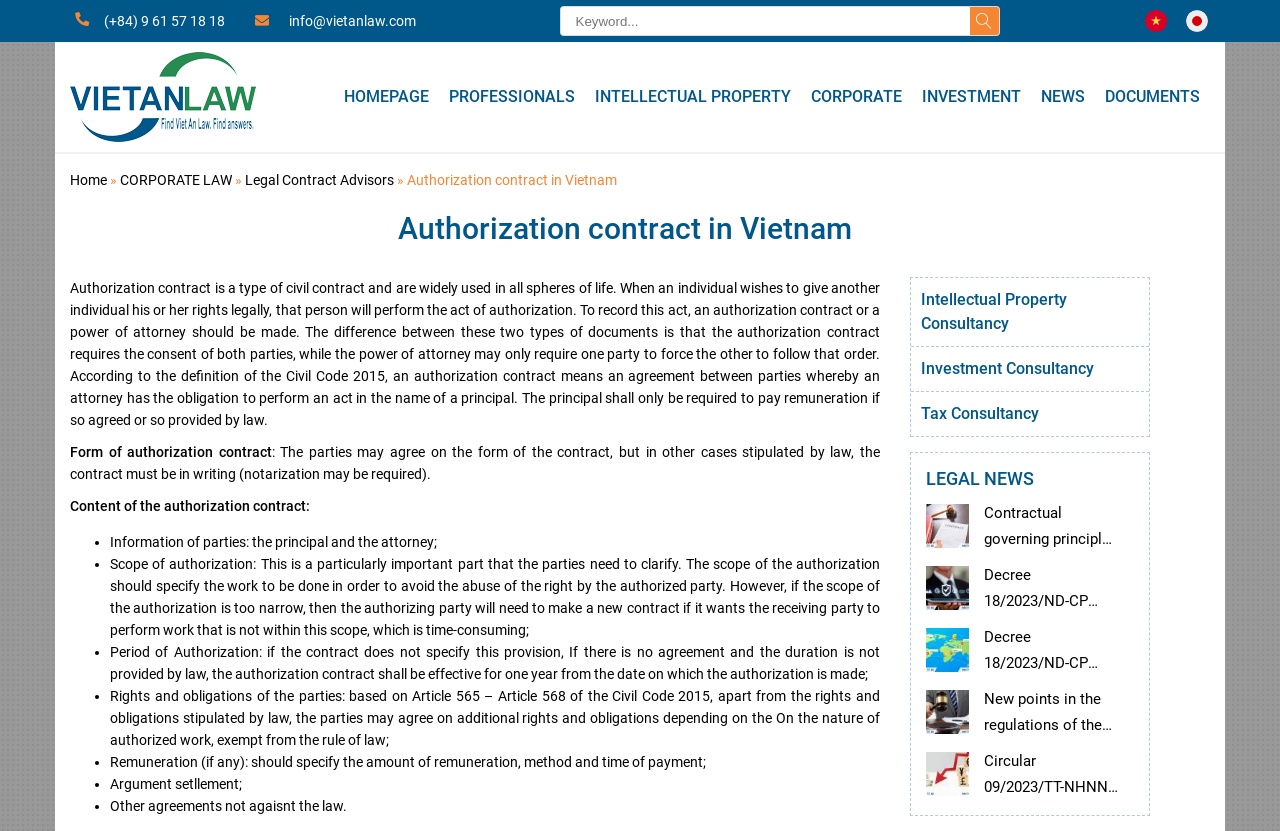What is the name of the law firm?
Can you provide a detailed and comprehensive answer to the question?

I found the name of the law firm by looking at the logo at the top of the webpage, which says 'Viet An Law'. I also saw a link with the same text.